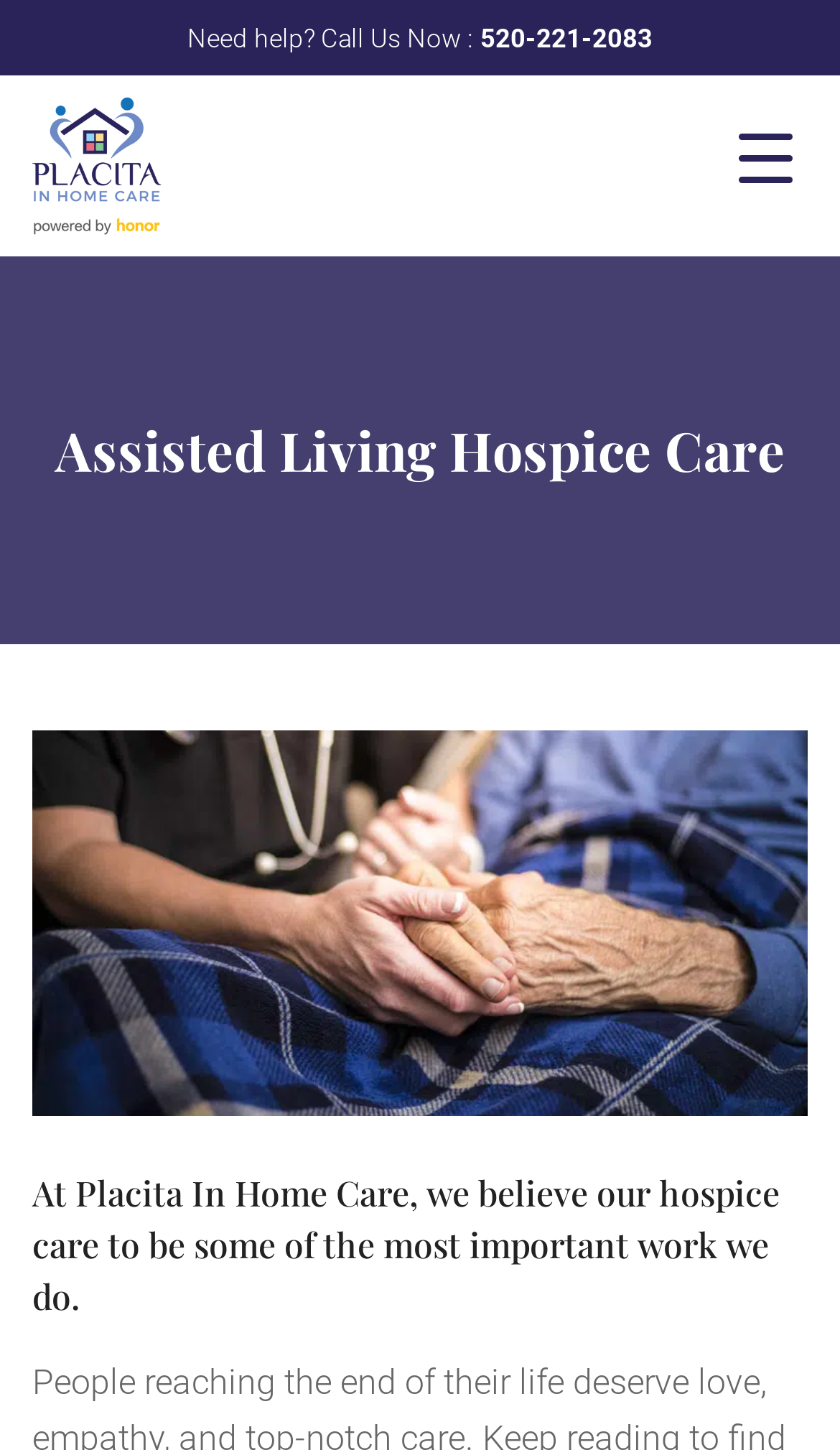Give a one-word or phrase response to the following question: What type of care does Placita provide?

Hospice care